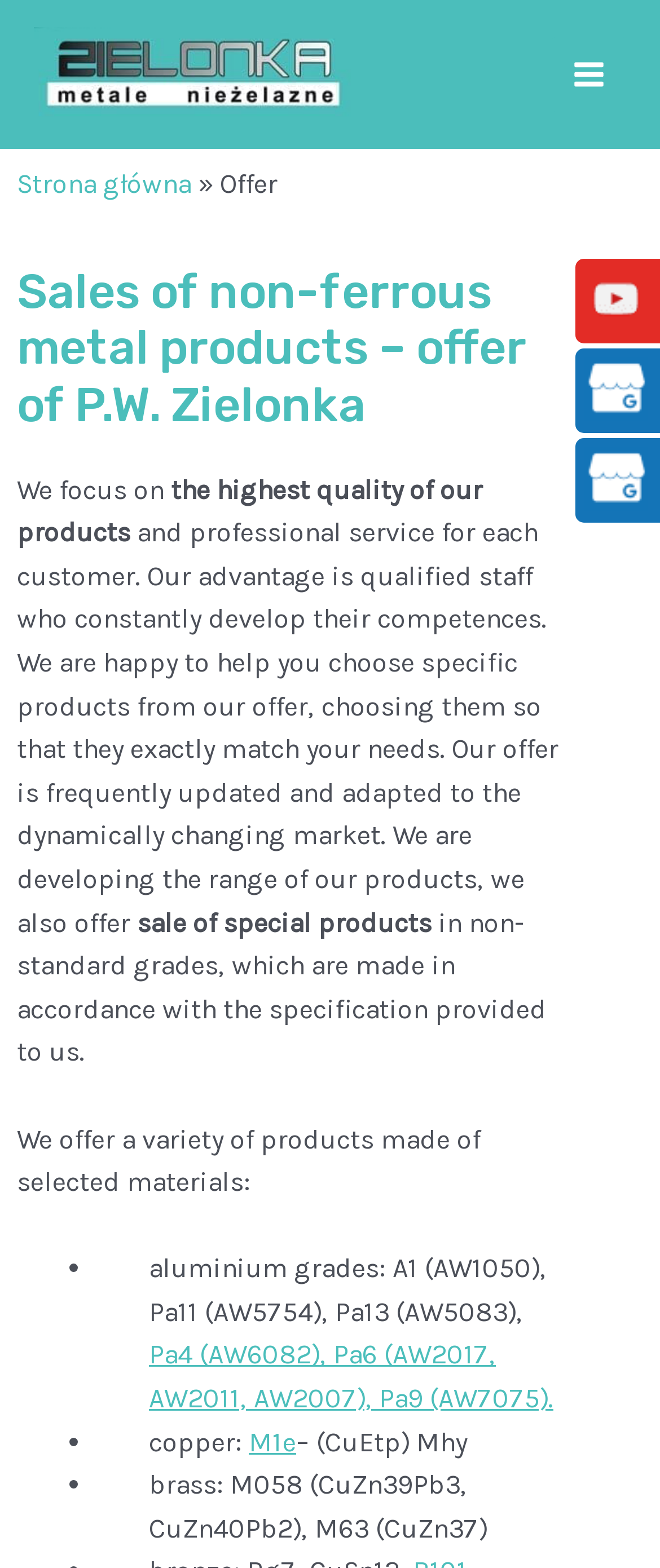What types of non-ferrous metals are sold?
Using the image as a reference, answer with just one word or a short phrase.

Aluminium, copper, brass, bronze